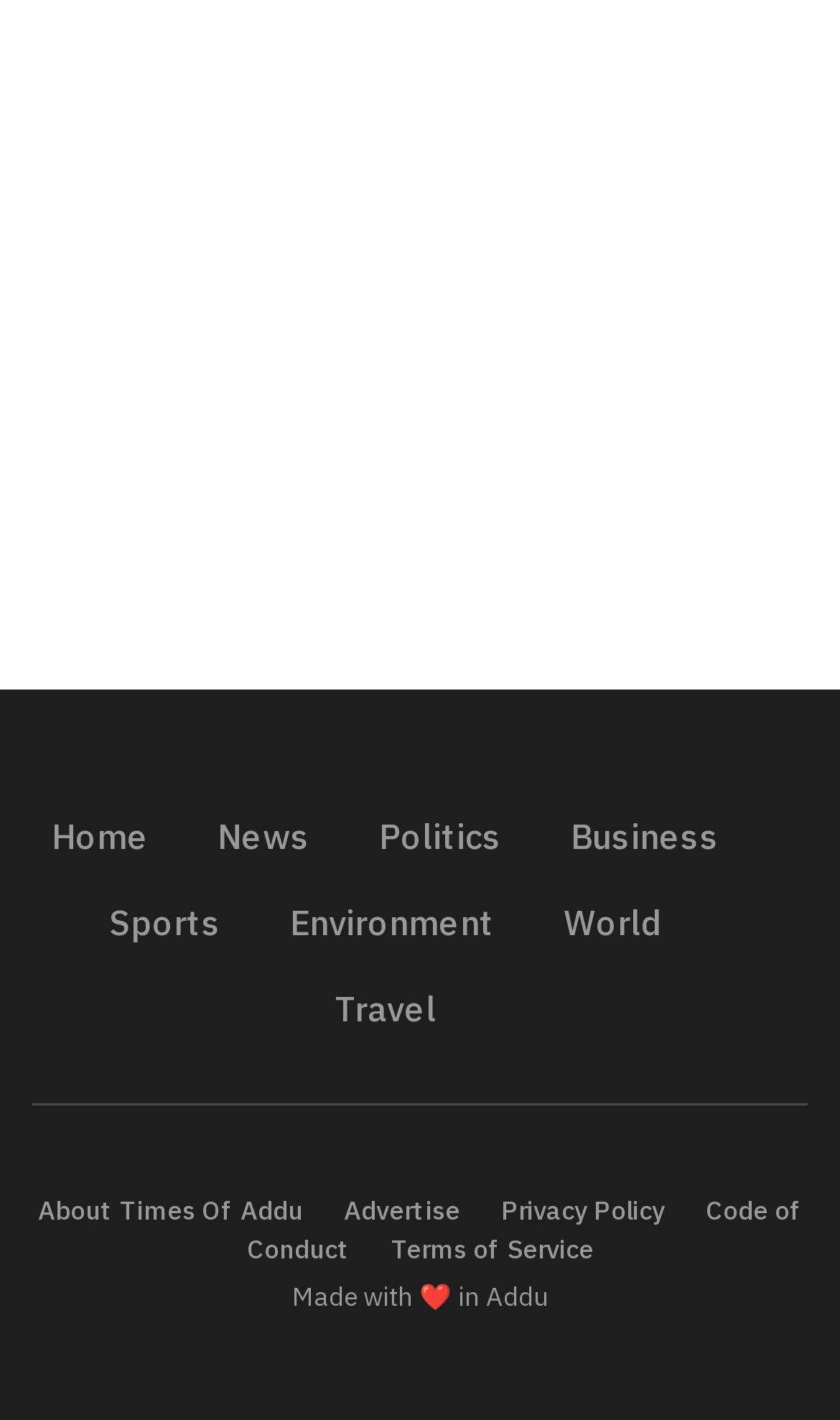What is the first menu item?
Look at the image and respond with a one-word or short phrase answer.

Home